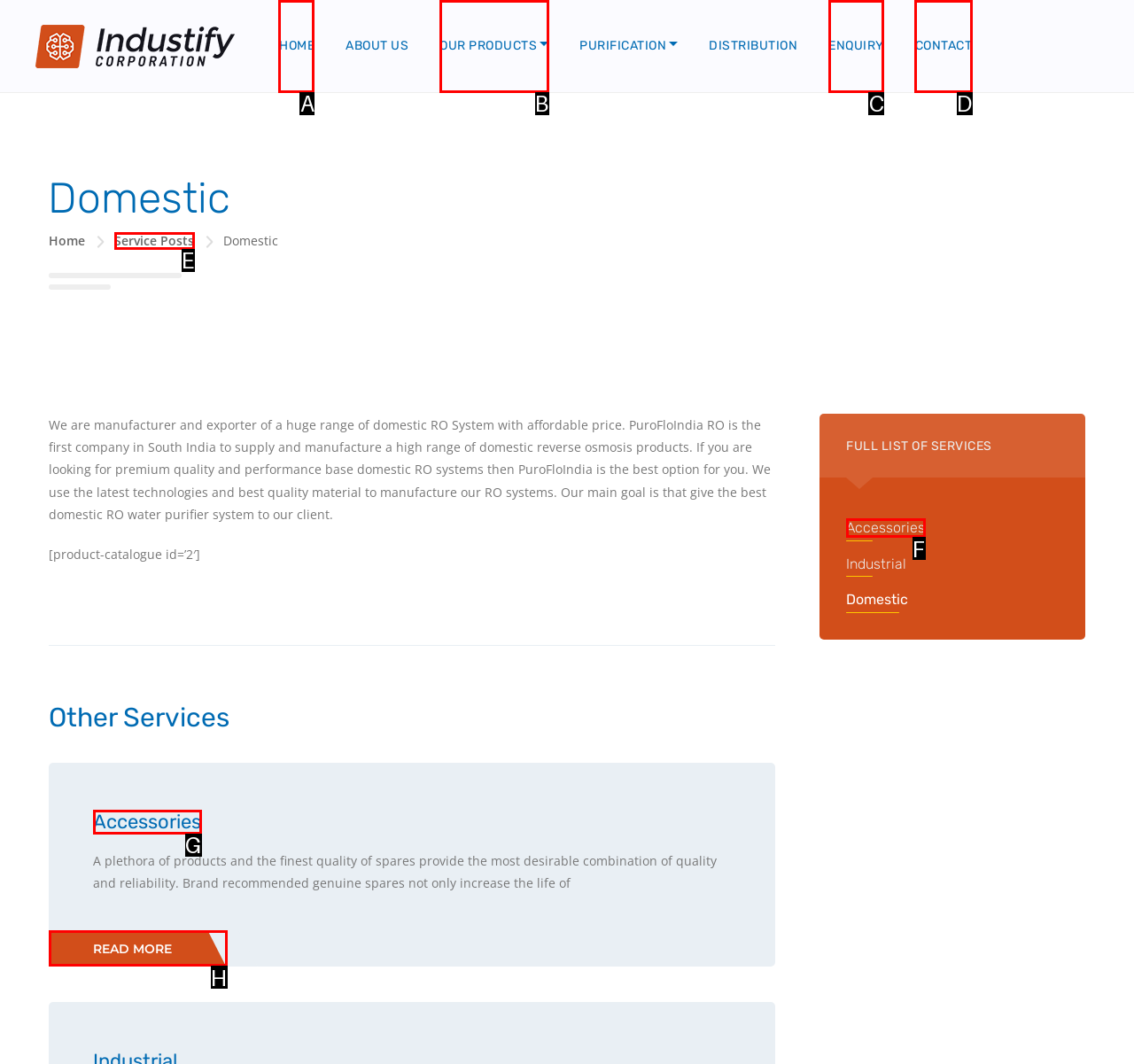Point out the HTML element I should click to achieve the following task: Click on the 'HOME' link Provide the letter of the selected option from the choices.

A